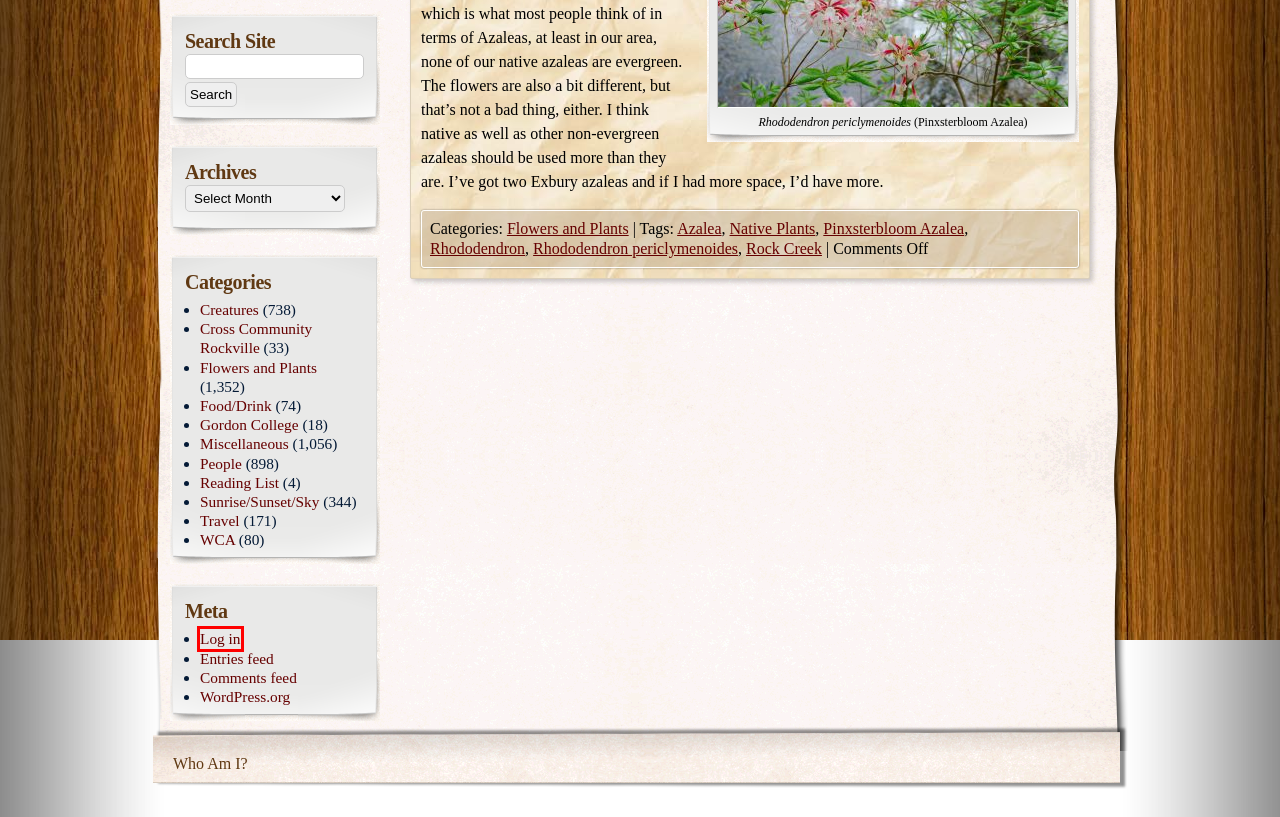Given a webpage screenshot with a red bounding box around a UI element, choose the webpage description that best matches the new webpage after clicking the element within the bounding box. Here are the candidates:
A. Cross Community Rockville | Henry Hartley
B. Comments for Henry Hartley
C. People | Henry Hartley
D. Log In ‹ Henry Hartley — WordPress
E. Rhododendron | Henry Hartley
F. Rock Creek | Henry Hartley
G. Henry Hartley
H. WCA | Henry Hartley

D